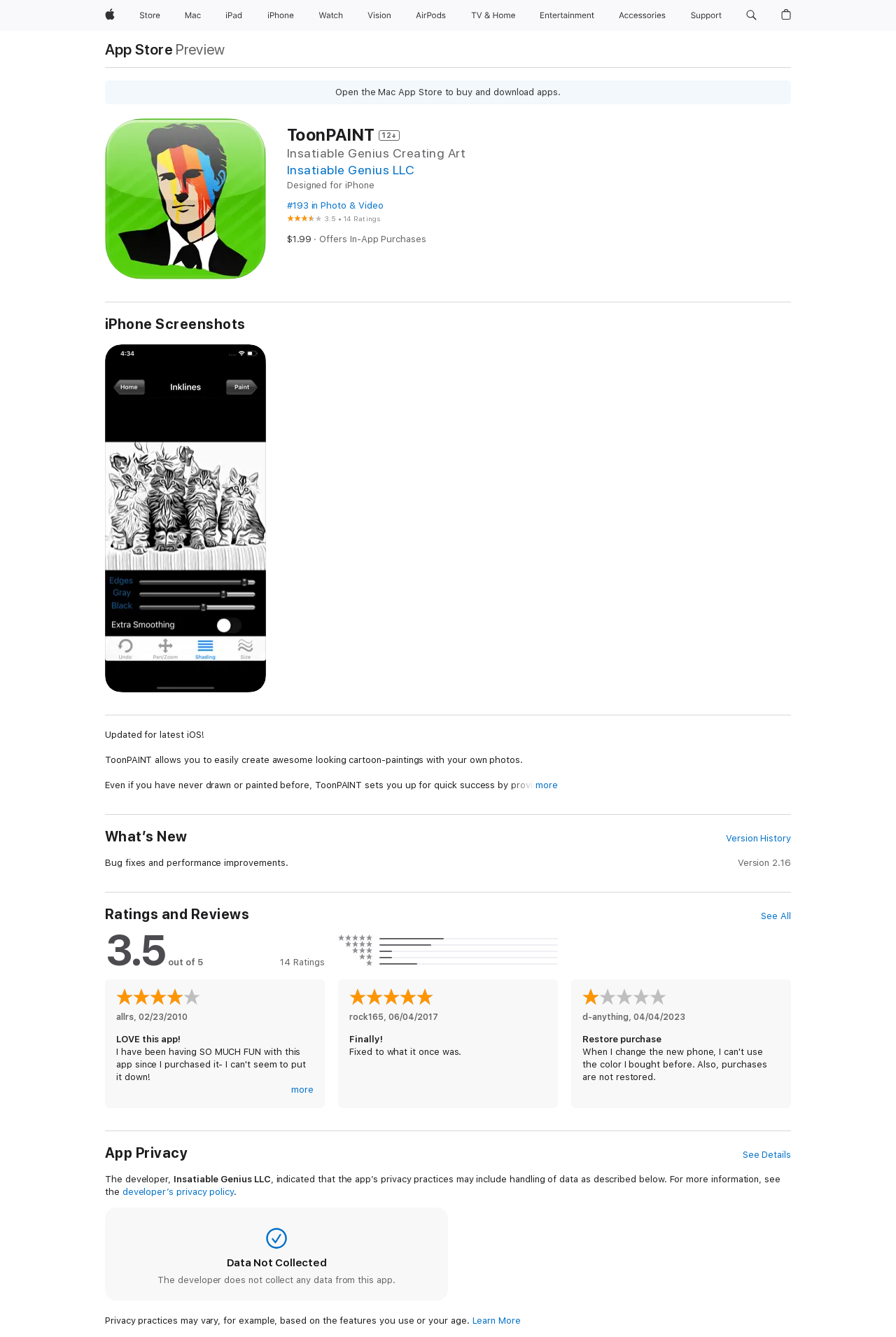What is the price of the app?
Please provide a single word or phrase answer based on the image.

$1.99